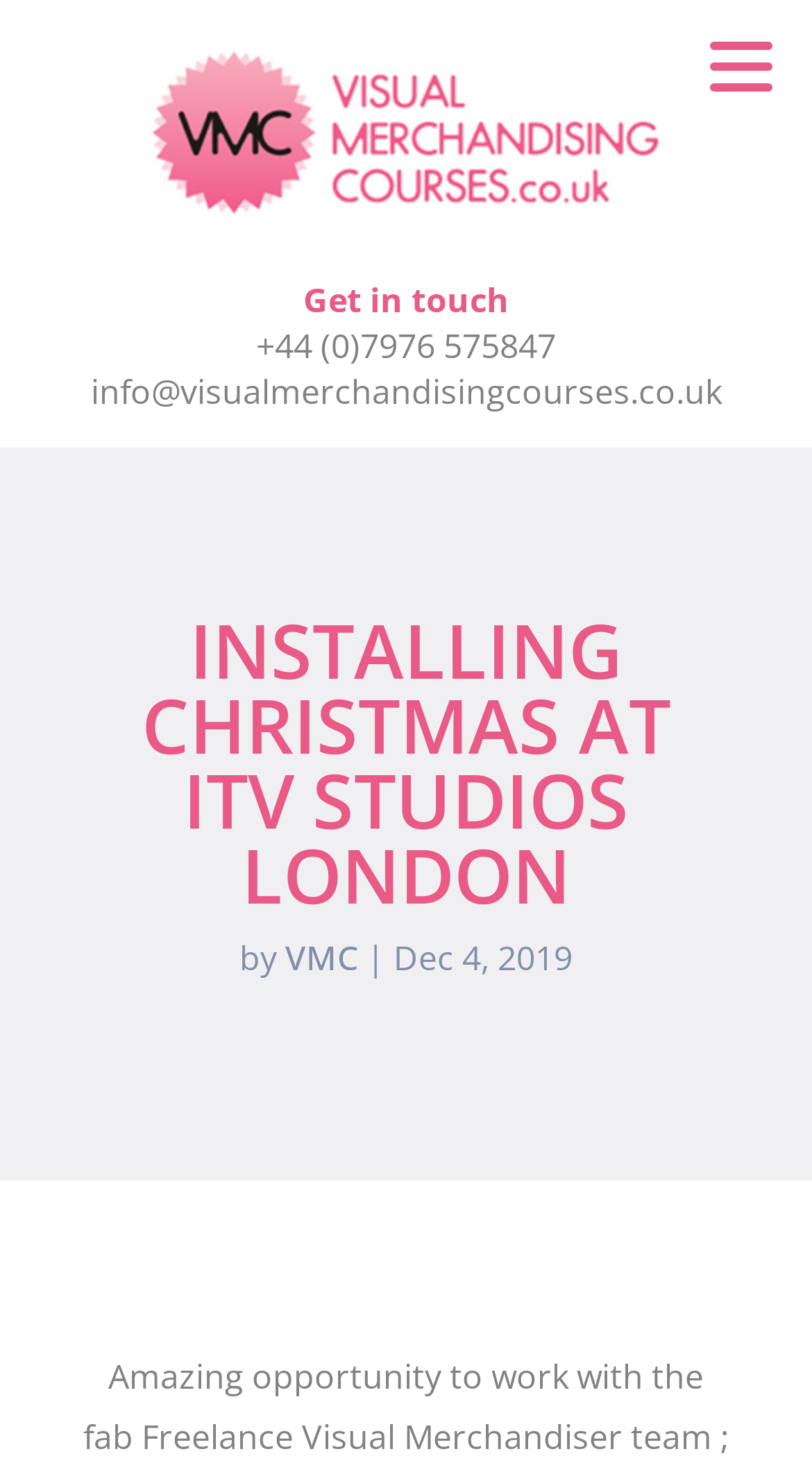Identify and provide the bounding box for the element described by: "info@visualmerchandisingcourses.co.uk".

[0.112, 0.249, 0.888, 0.28]